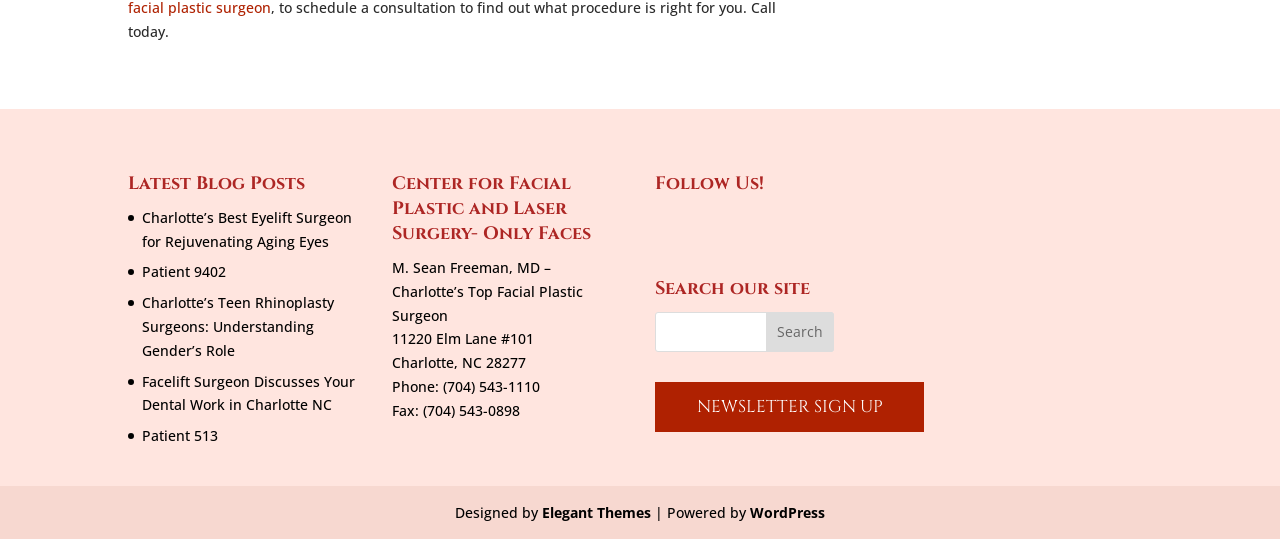Find the bounding box coordinates of the element to click in order to complete this instruction: "Sign up for the newsletter". The bounding box coordinates must be four float numbers between 0 and 1, denoted as [left, top, right, bottom].

[0.512, 0.709, 0.722, 0.802]